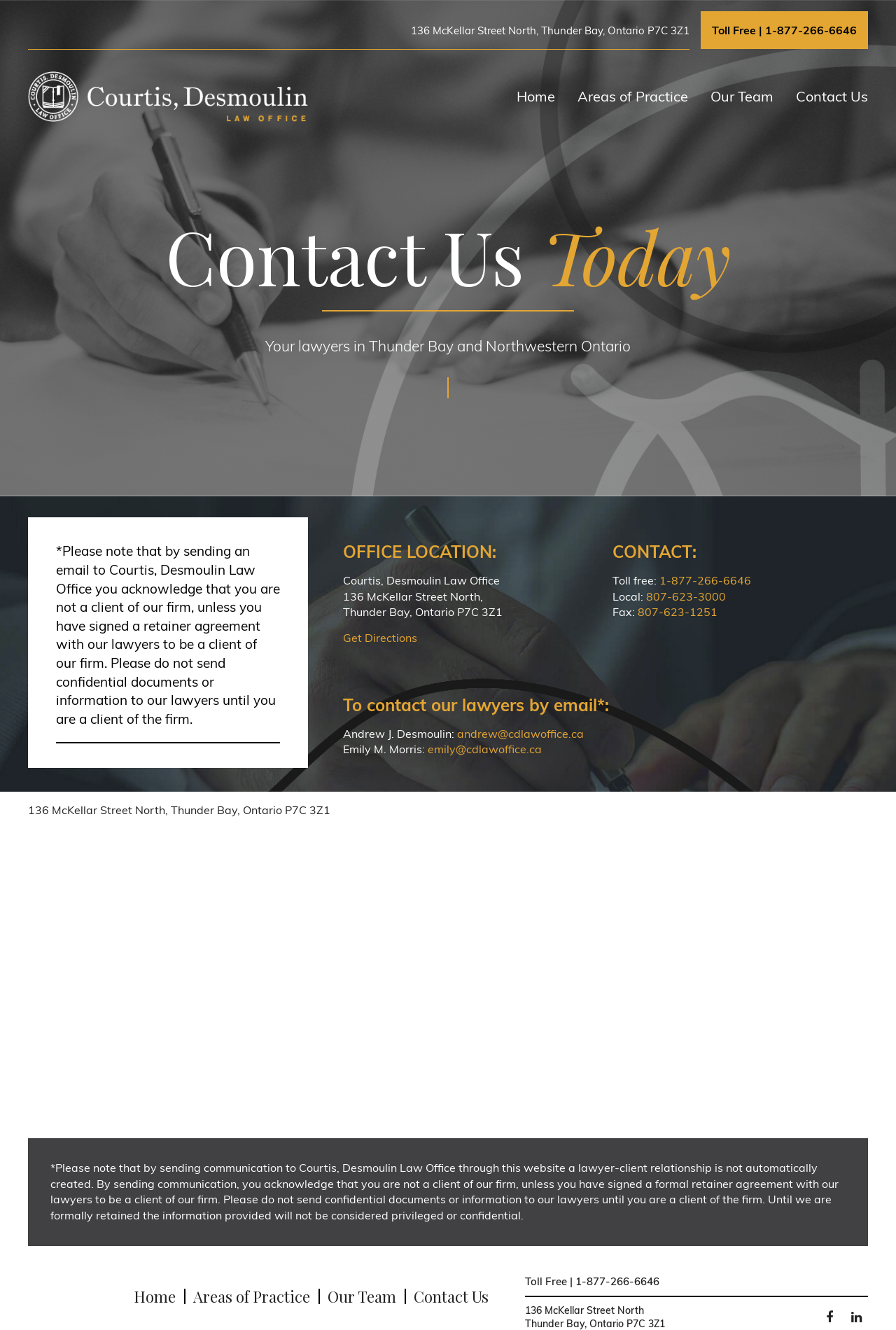What is the address of Courtis, Desmoulin Law Office?
Refer to the image and provide a one-word or short phrase answer.

136 McKellar Street North, Thunder Bay, Ontario P7C 3Z1